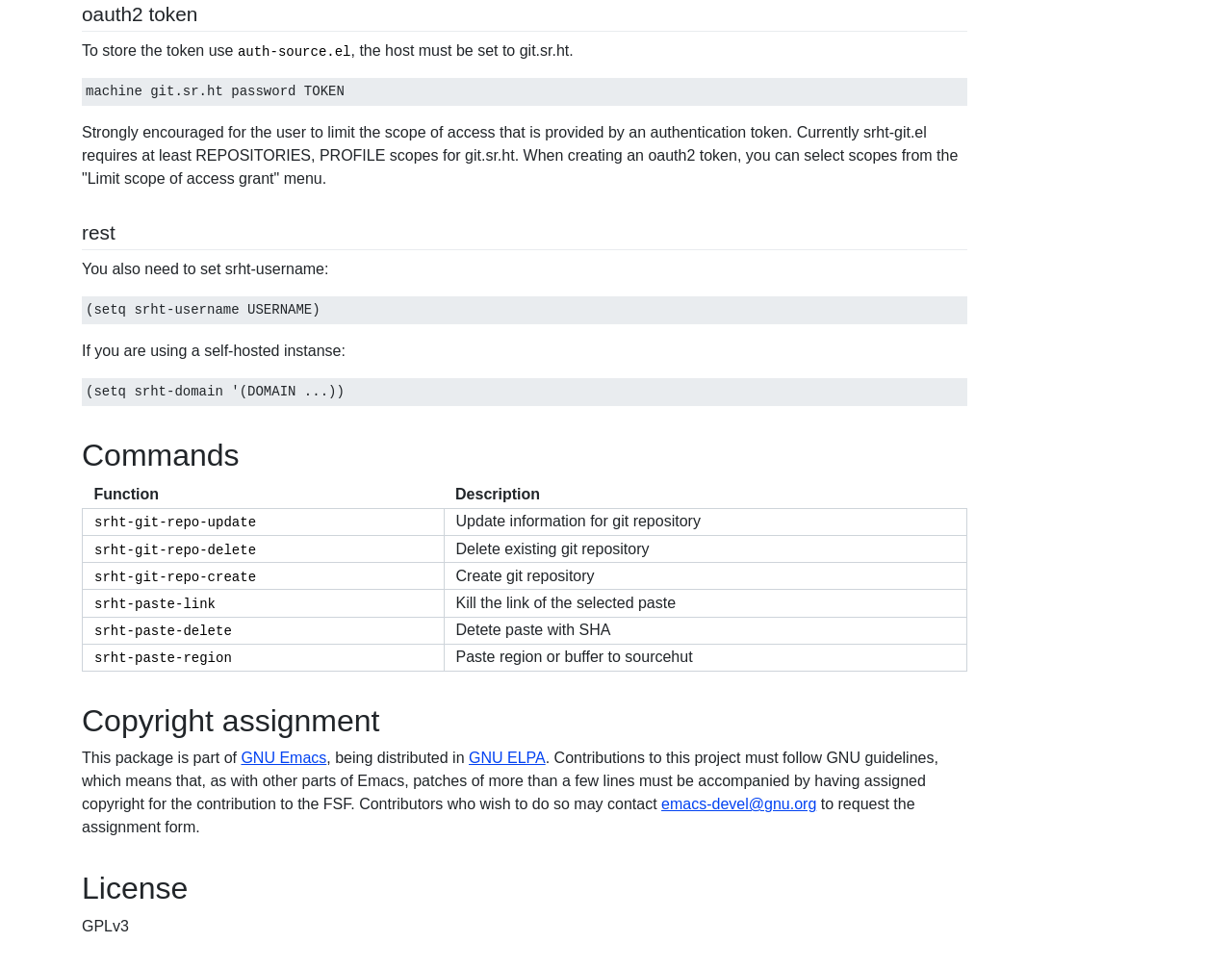Please provide a comprehensive answer to the question based on the screenshot: What is the license of this package?

The webpage has a section titled '# License' which states that the license of this package is GPLv3.